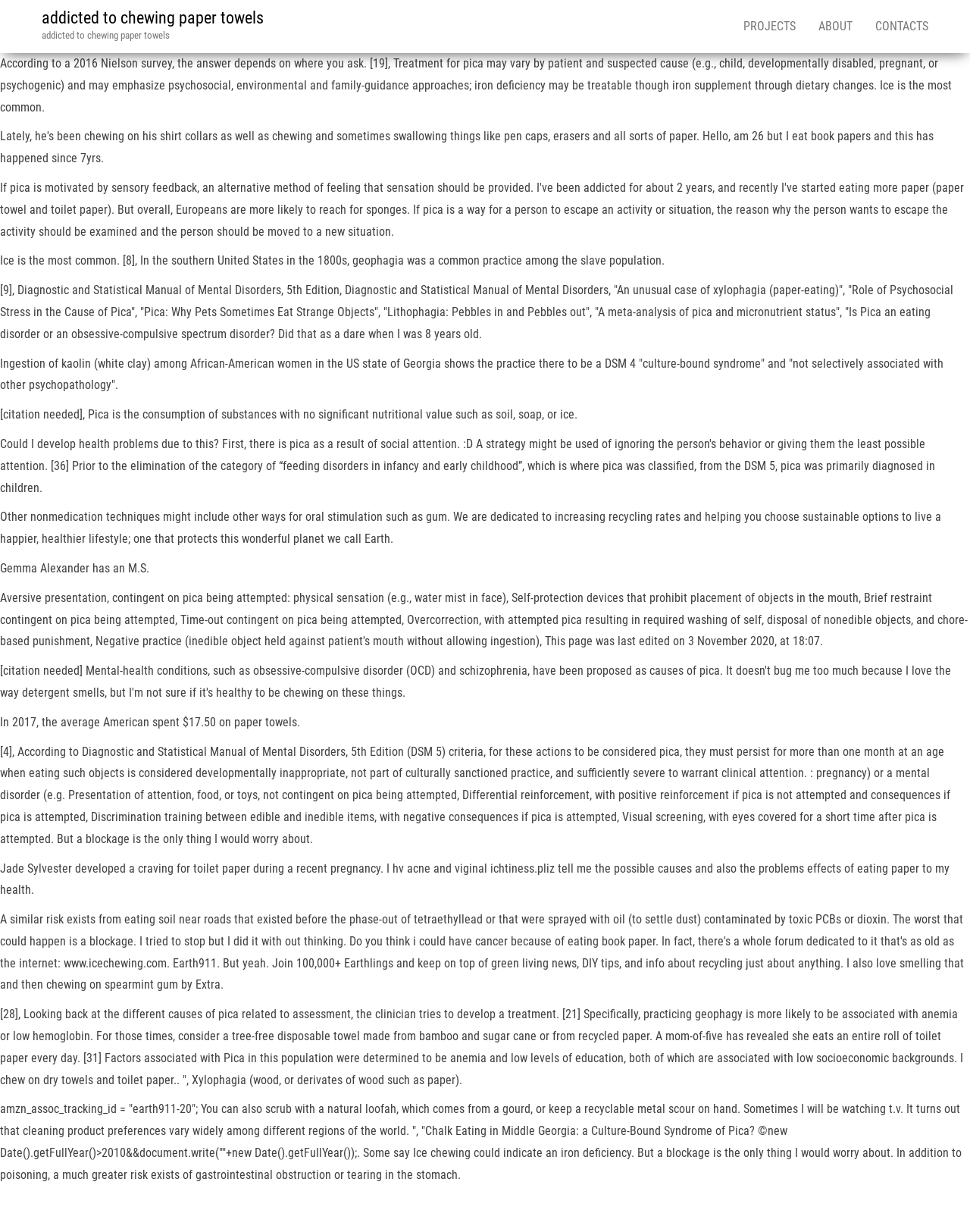What is the most common substance eaten in pica?
Refer to the image and provide a one-word or short phrase answer.

Ice